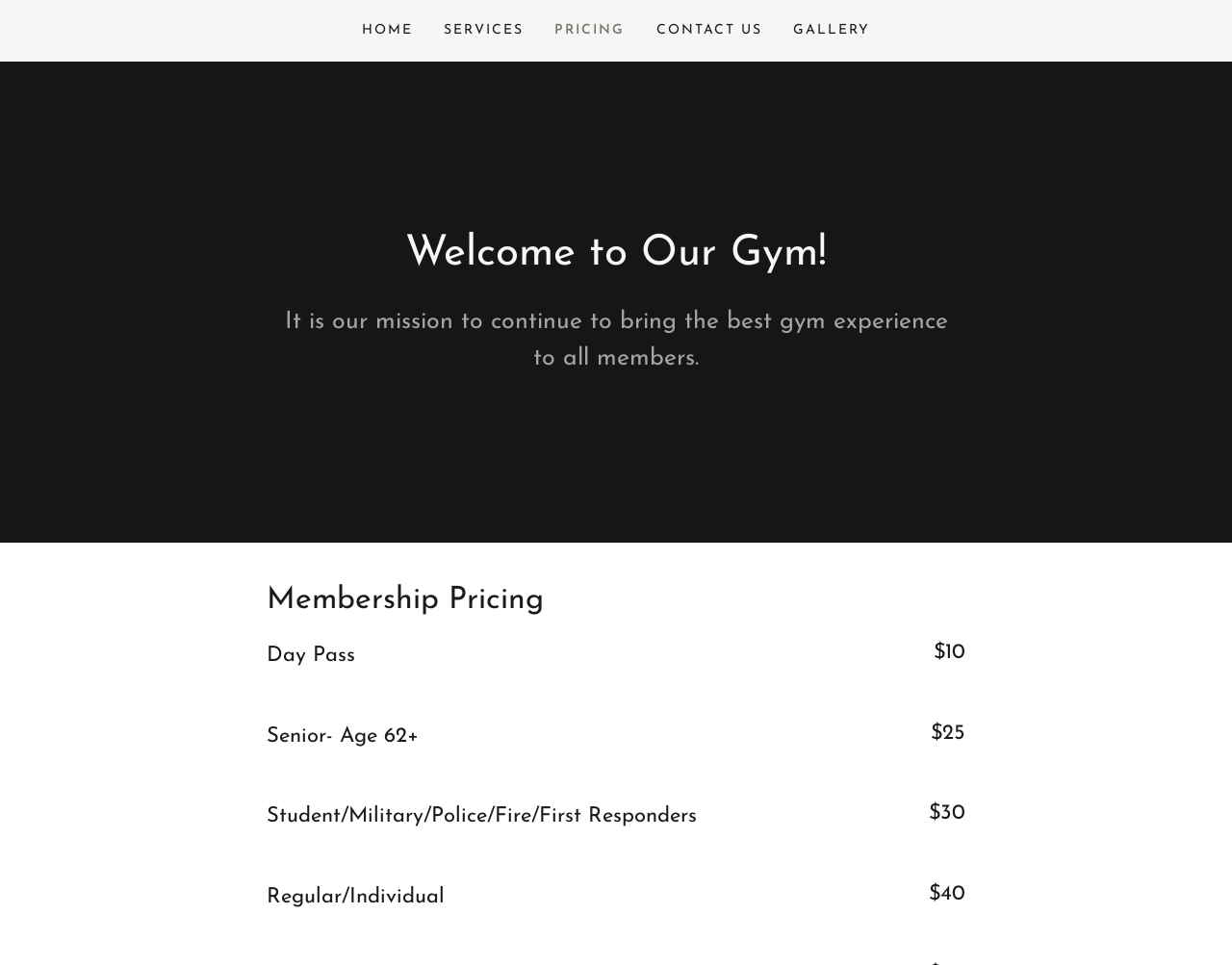Respond to the question below with a single word or phrase:
How many membership options are listed on this page?

4